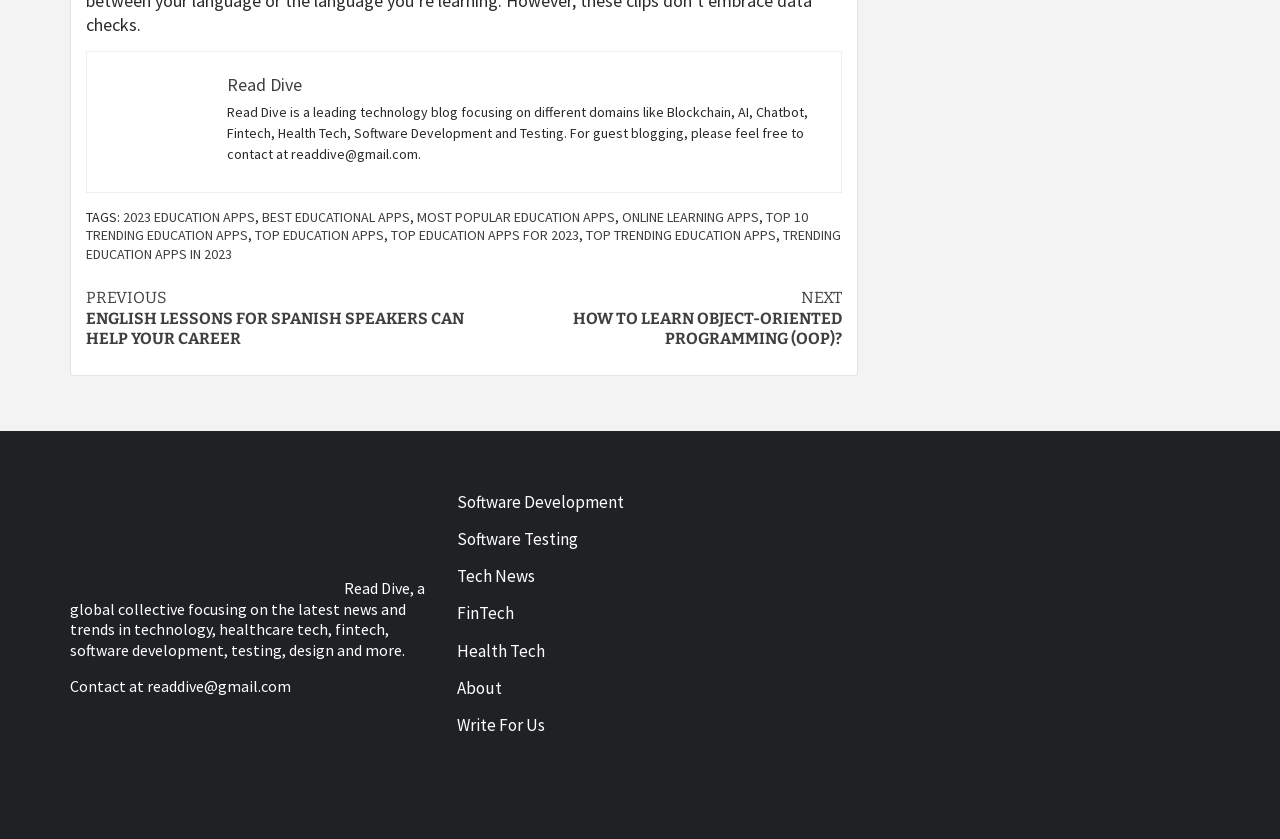Highlight the bounding box coordinates of the element you need to click to perform the following instruction: "Log in to the website."

None